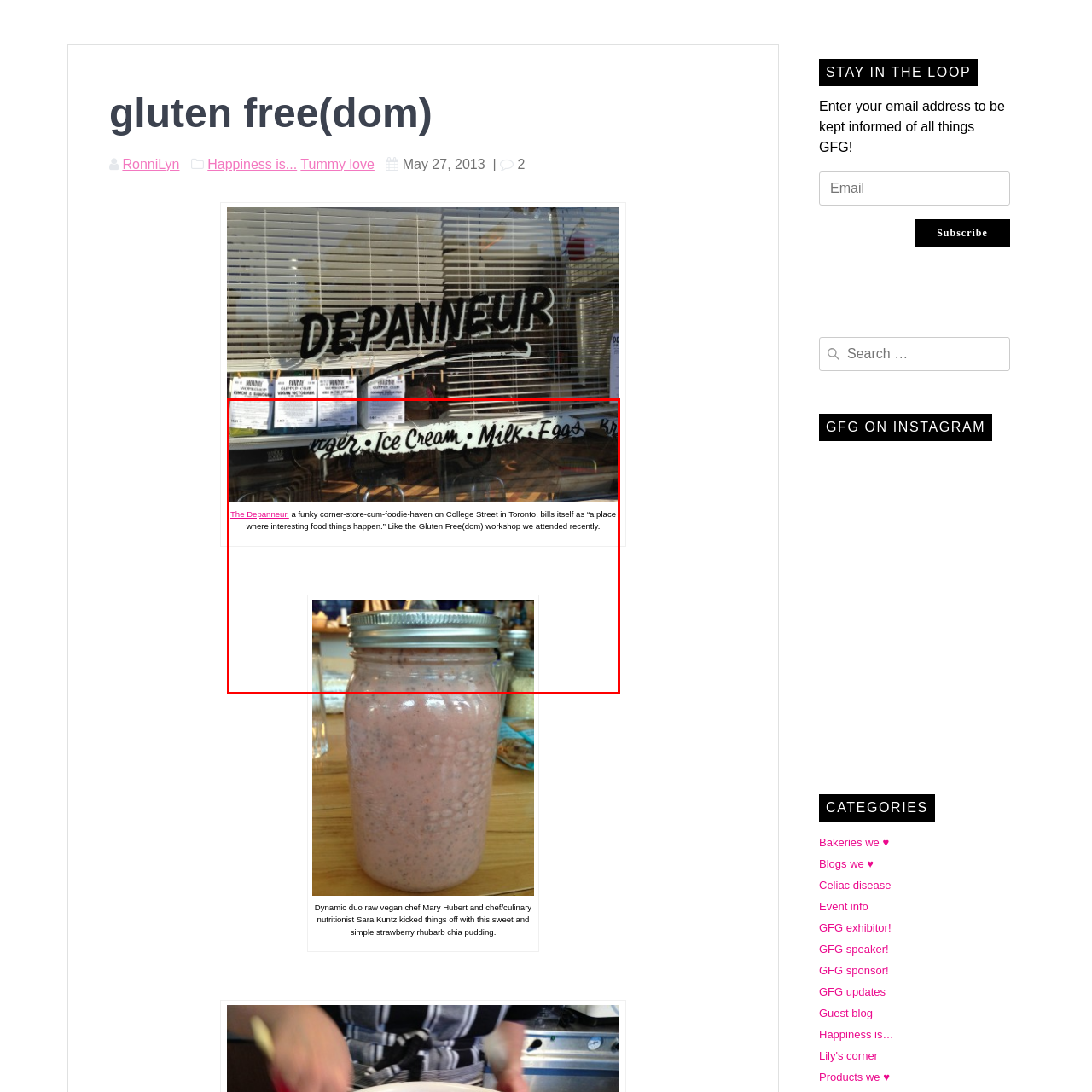Check the image highlighted by the red rectangle and provide a single word or phrase for the question:
What type of products does The Depanneur offer?

Local ingredients and artisanal products